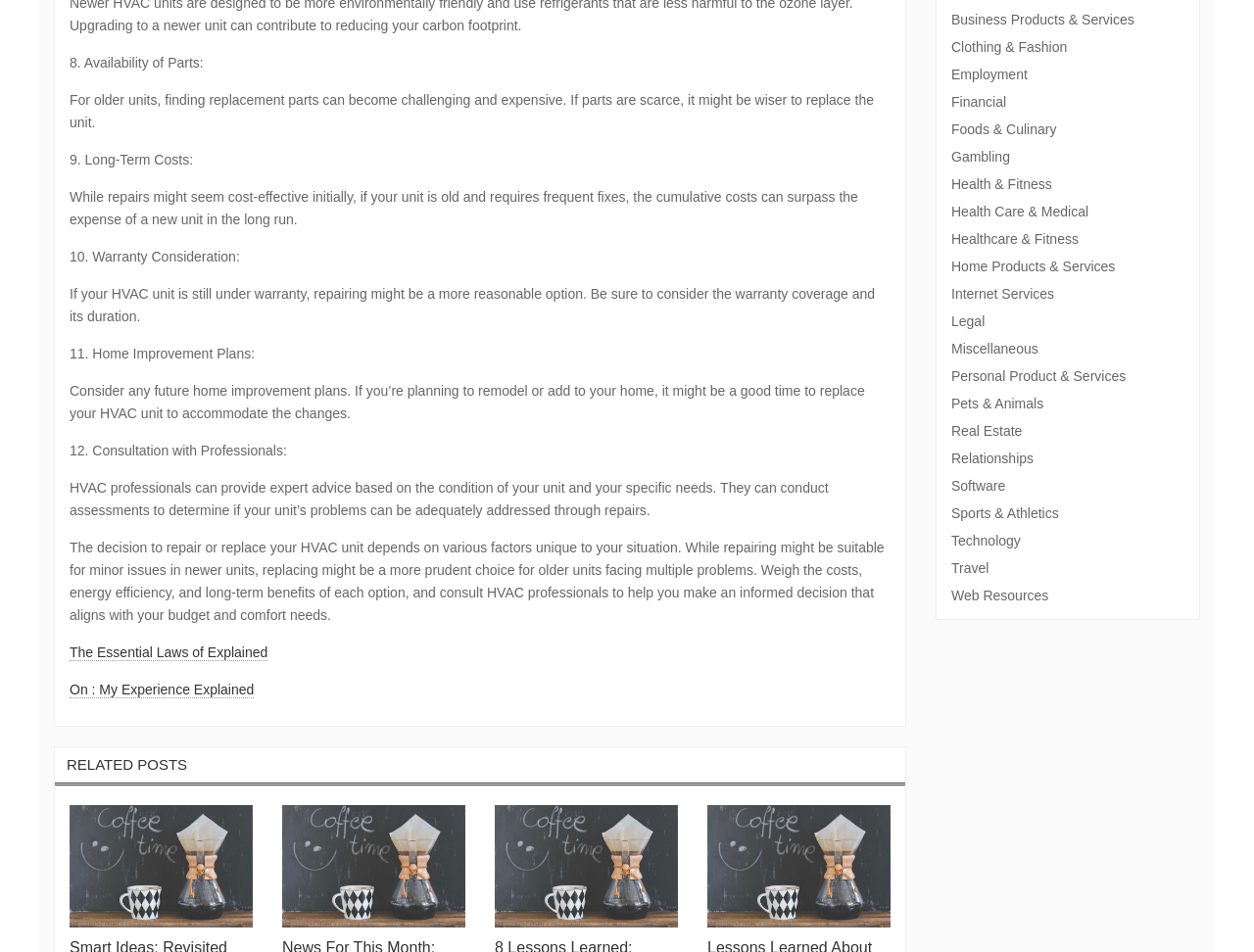Given the description "Health Care & Medical", determine the bounding box of the corresponding UI element.

[0.759, 0.207, 0.945, 0.236]